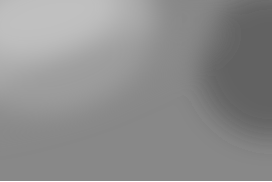Answer with a single word or phrase: 
What finish styles are available for Dijon limestone?

Polished, unpolished, and honed